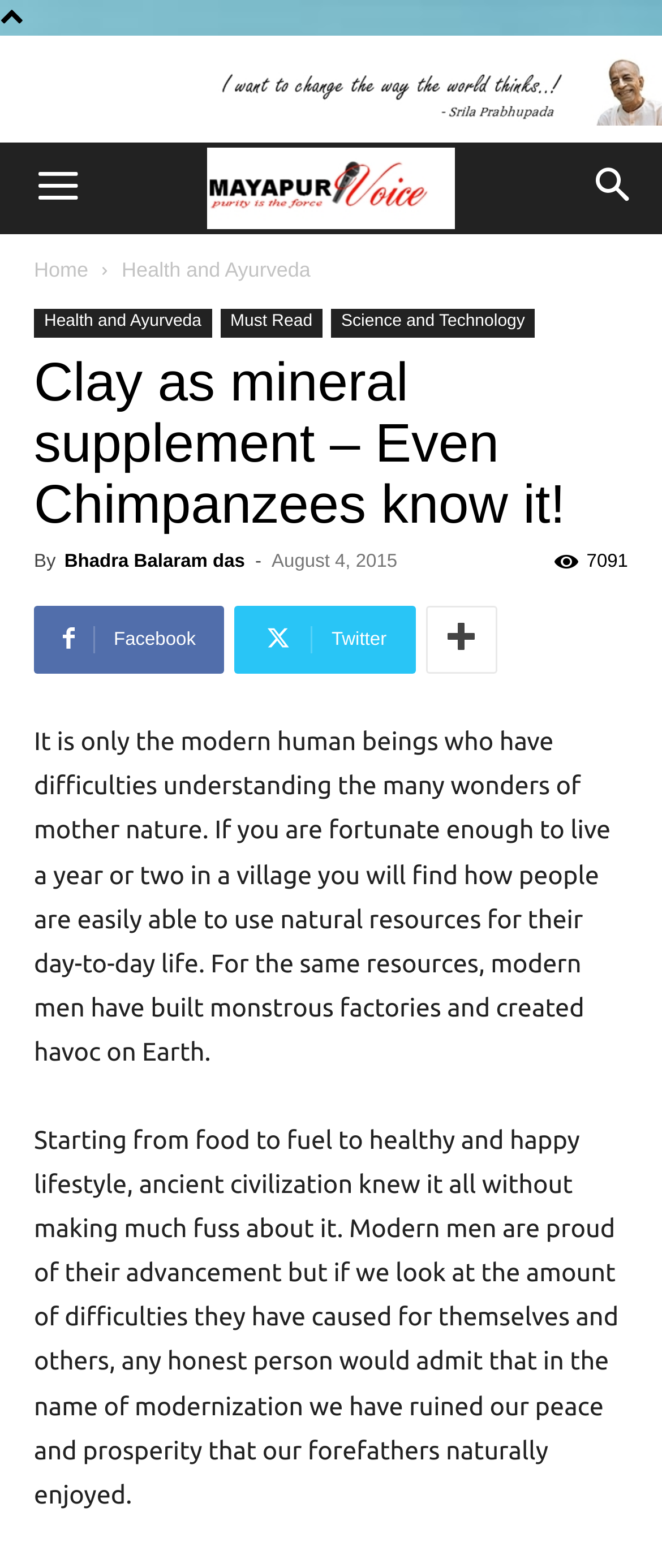Give the bounding box coordinates for the element described by: "Health and Ayurveda".

[0.184, 0.165, 0.469, 0.18]